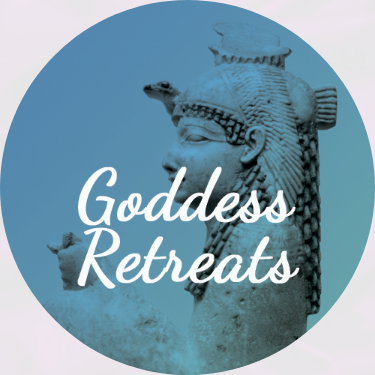What is the text displayed prominently in the image?
Look at the image and respond with a one-word or short phrase answer.

Goddess Retreats